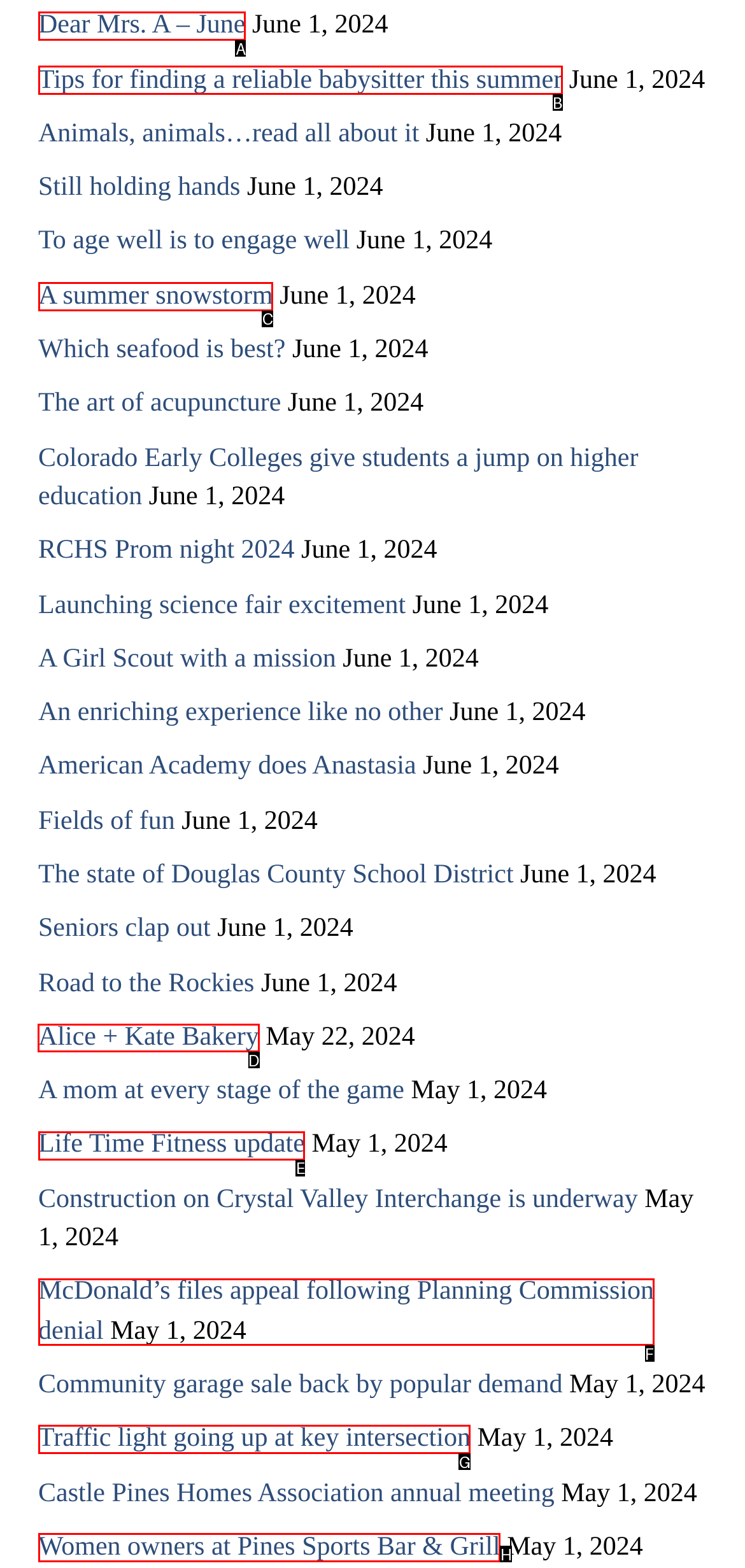Identify the HTML element to click to fulfill this task: Check out 'Alice + Kate Bakery'
Answer with the letter from the given choices.

D